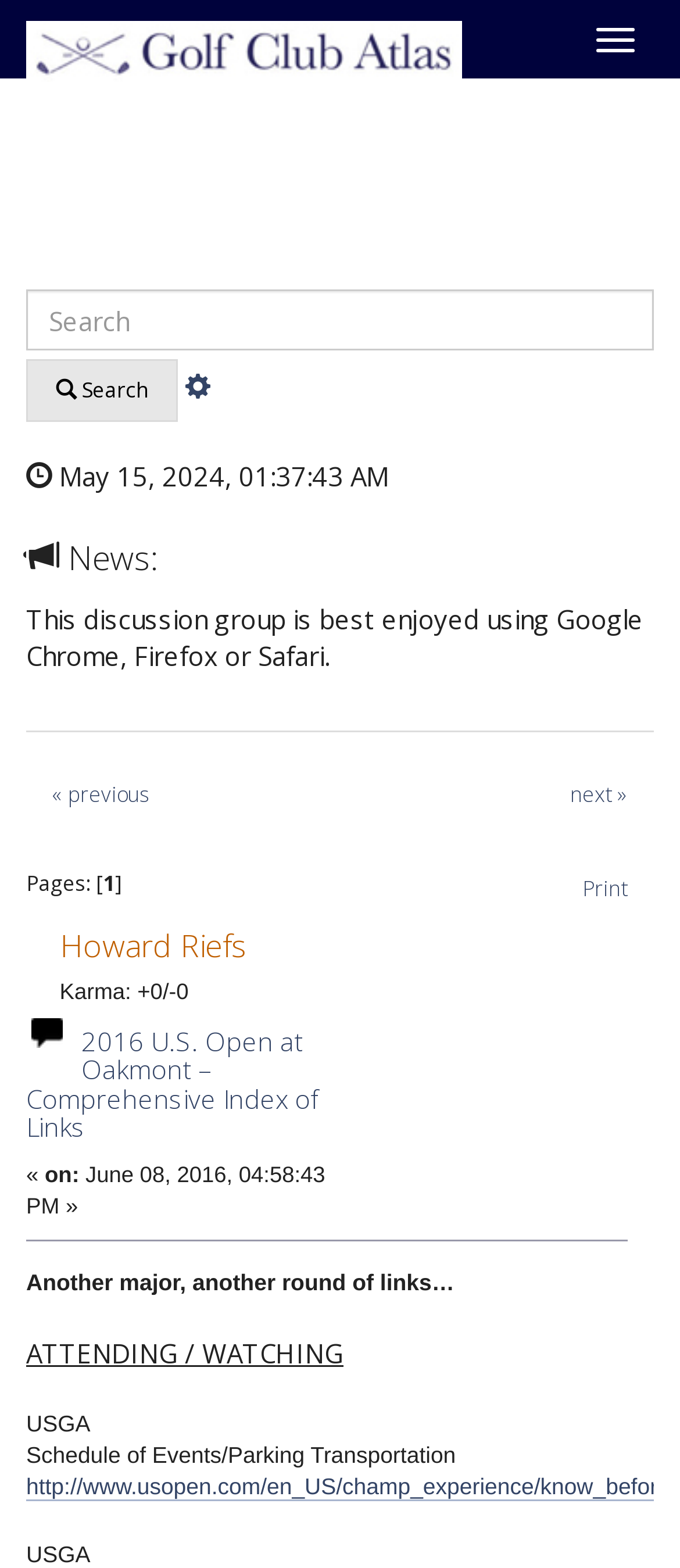Please find the bounding box for the UI element described by: "parent_node: Toggle navigation".

[0.0, 0.0, 0.718, 0.05]